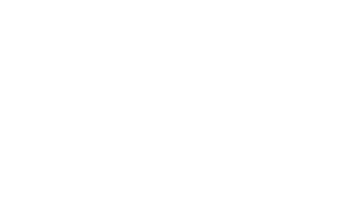What does the image aim to help travelers with?
Answer the question with a single word or phrase derived from the image.

Plan their visits